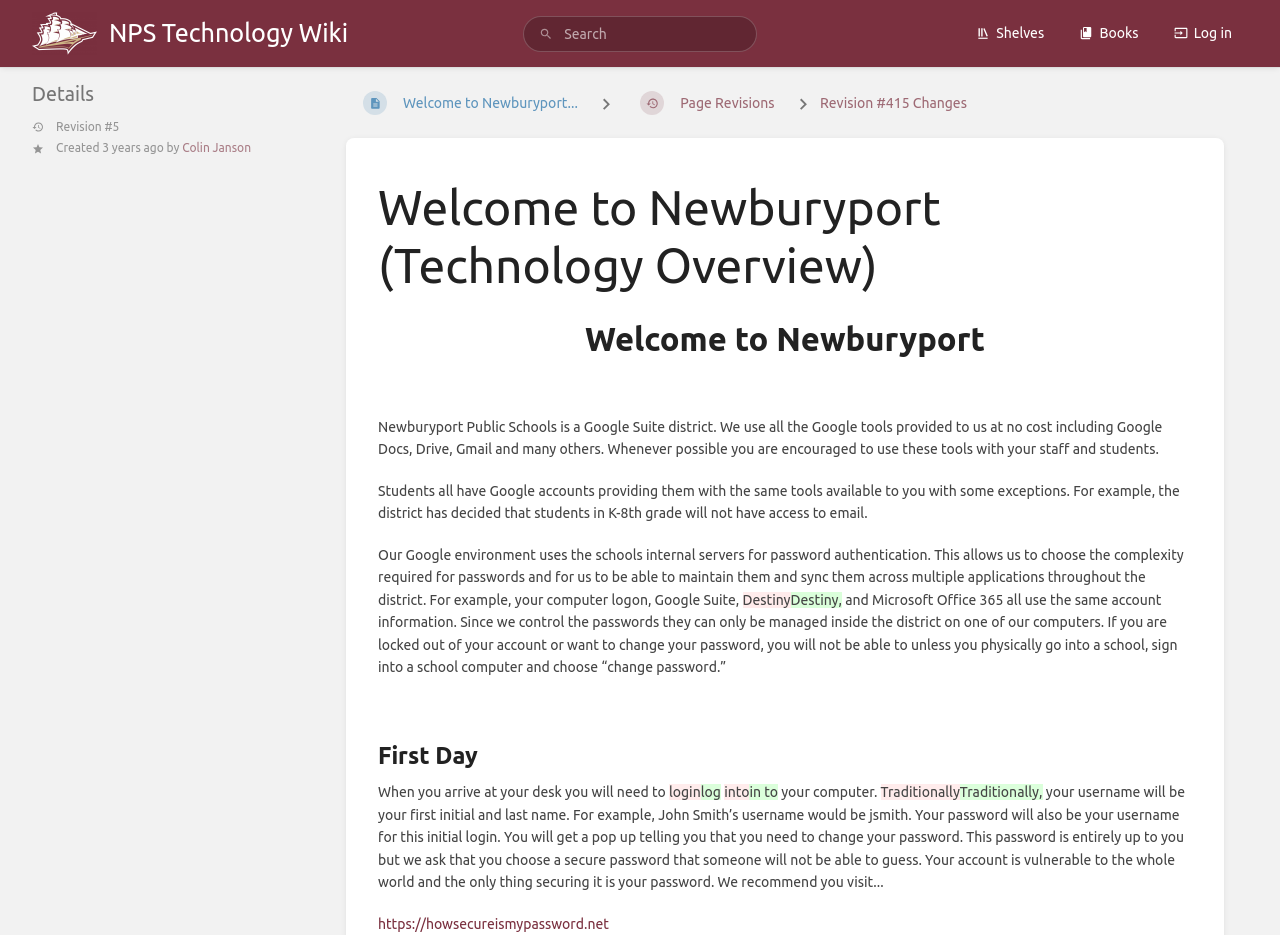Please answer the following question using a single word or phrase: 
What is the name of the school district?

Newburyport Public Schools